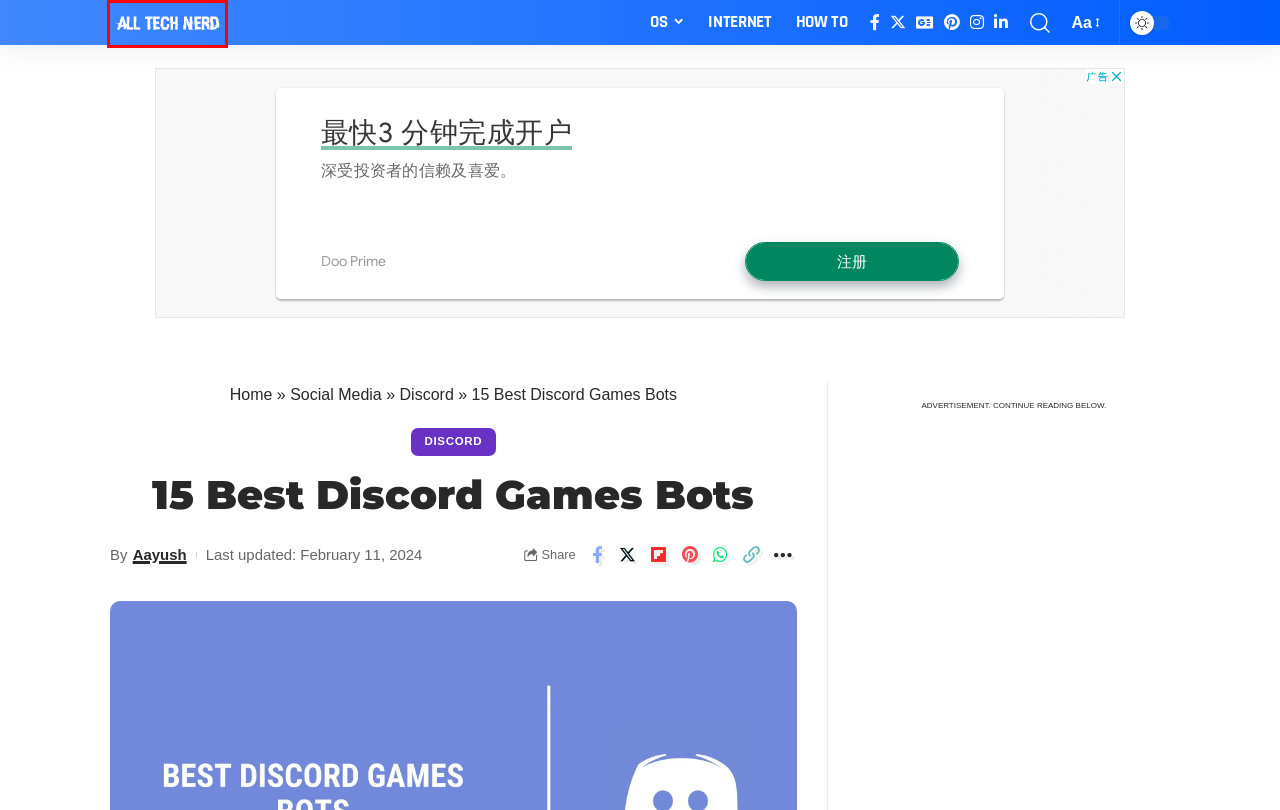You are given a screenshot of a webpage with a red rectangle bounding box around a UI element. Select the webpage description that best matches the new webpage after clicking the element in the bounding box. Here are the candidates:
A. All Tech Nerd | Empowering Your Digital Journey
B. Contact Us | All Tech Nerd
C. Aayush, Author at All Tech Nerd
D. Best Discord Alternatives To Try | All Tech Nerd
E. Pokétwo
F. Windows 11 Archives | All Tech Nerd
G. Microsoft Enables Automatic Device Encryption in Windows 11 24H2 | All Tech Nerd
H. 8 Best Discord Music Bots 2024 | All Tech Nerd

A